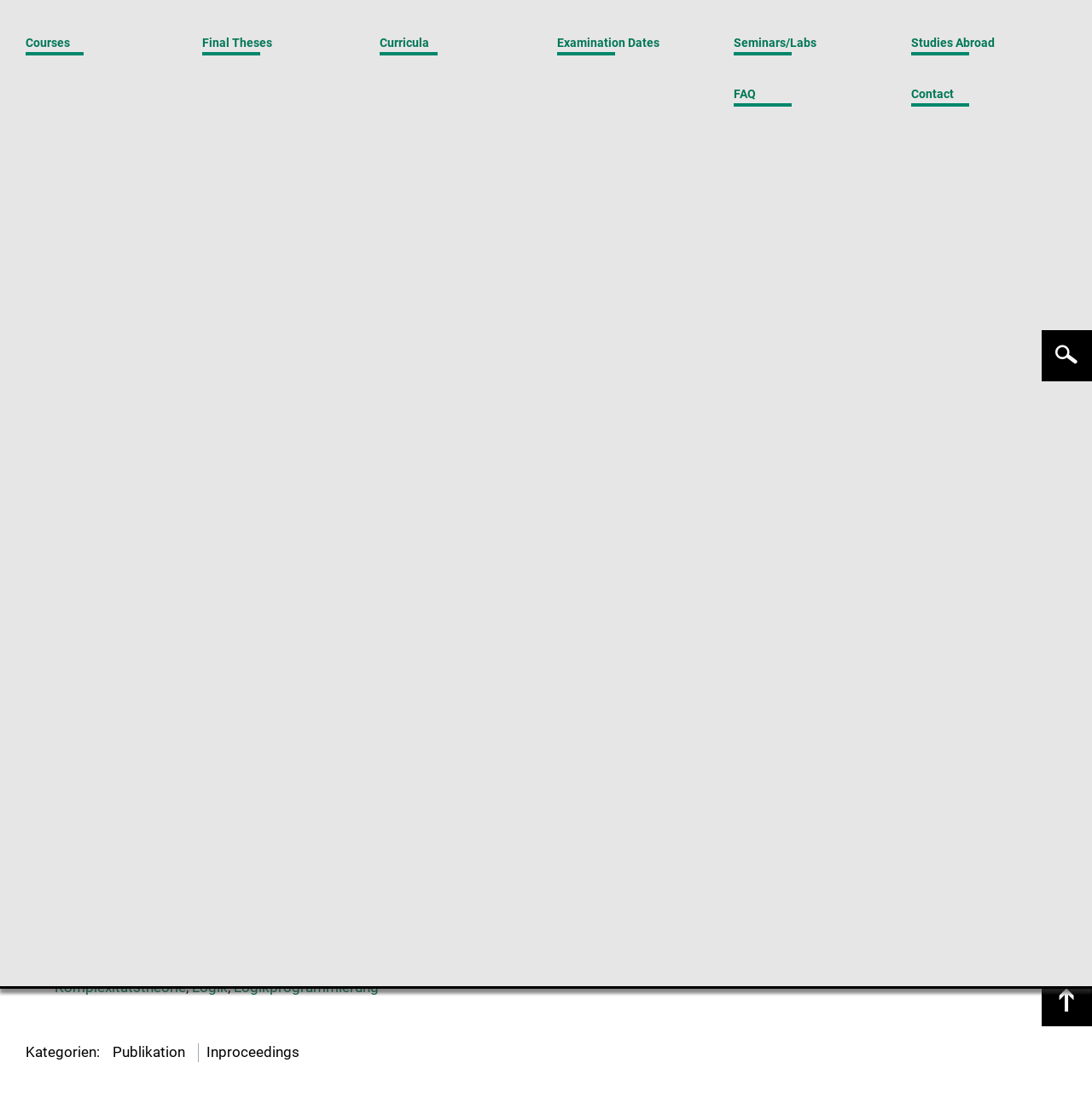Respond to the question below with a single word or phrase:
What is the title of the conference where the publication 'Extending Decidable Existential Rules by Joining Acyclicity and Guardedness' was published?

Proceedings of the 22nd International Joint Conference on Artificial Intelligence